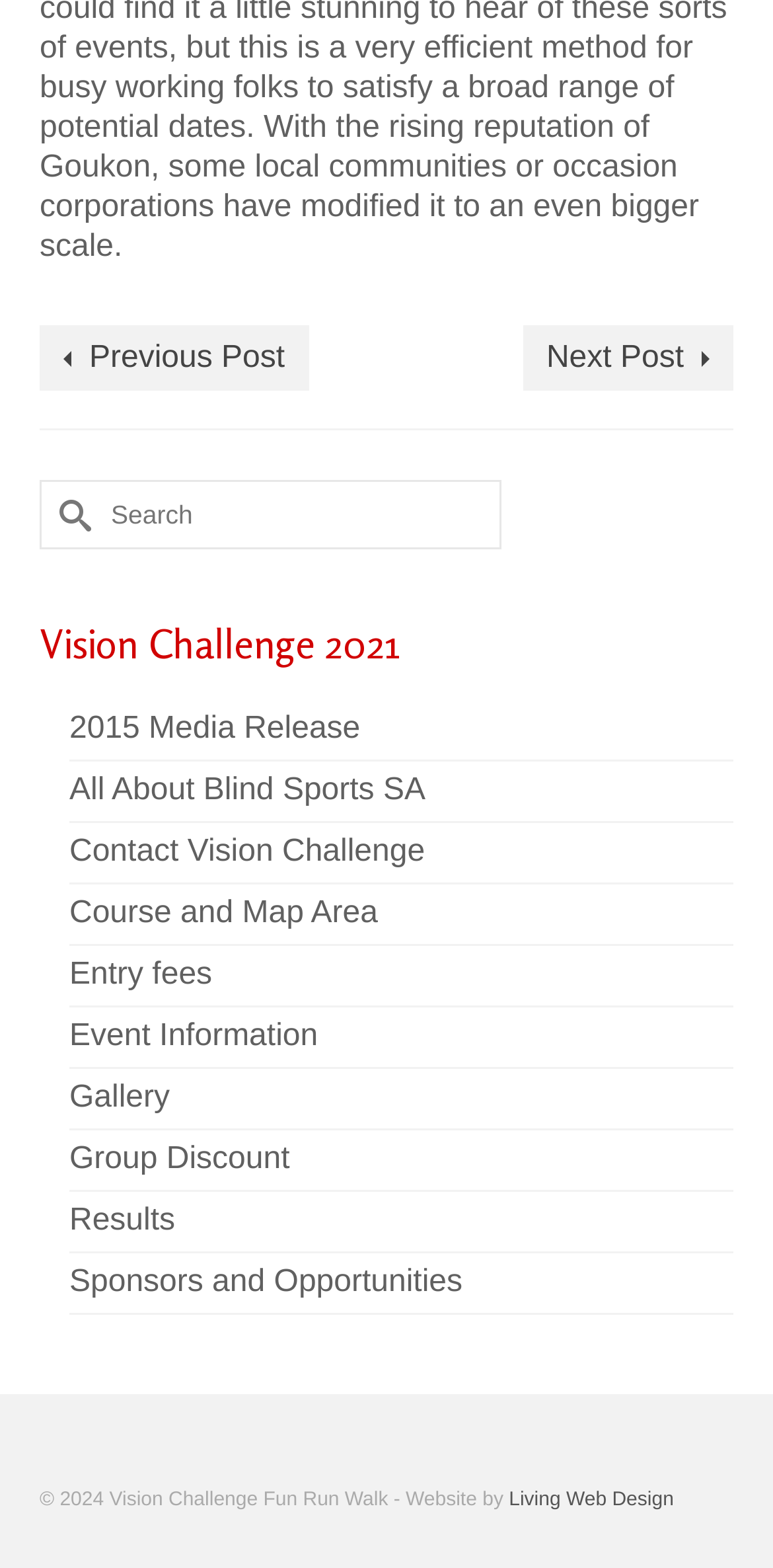Use a single word or phrase to answer the question:
What is the name of the event mentioned on the webpage?

Vision Challenge 2021